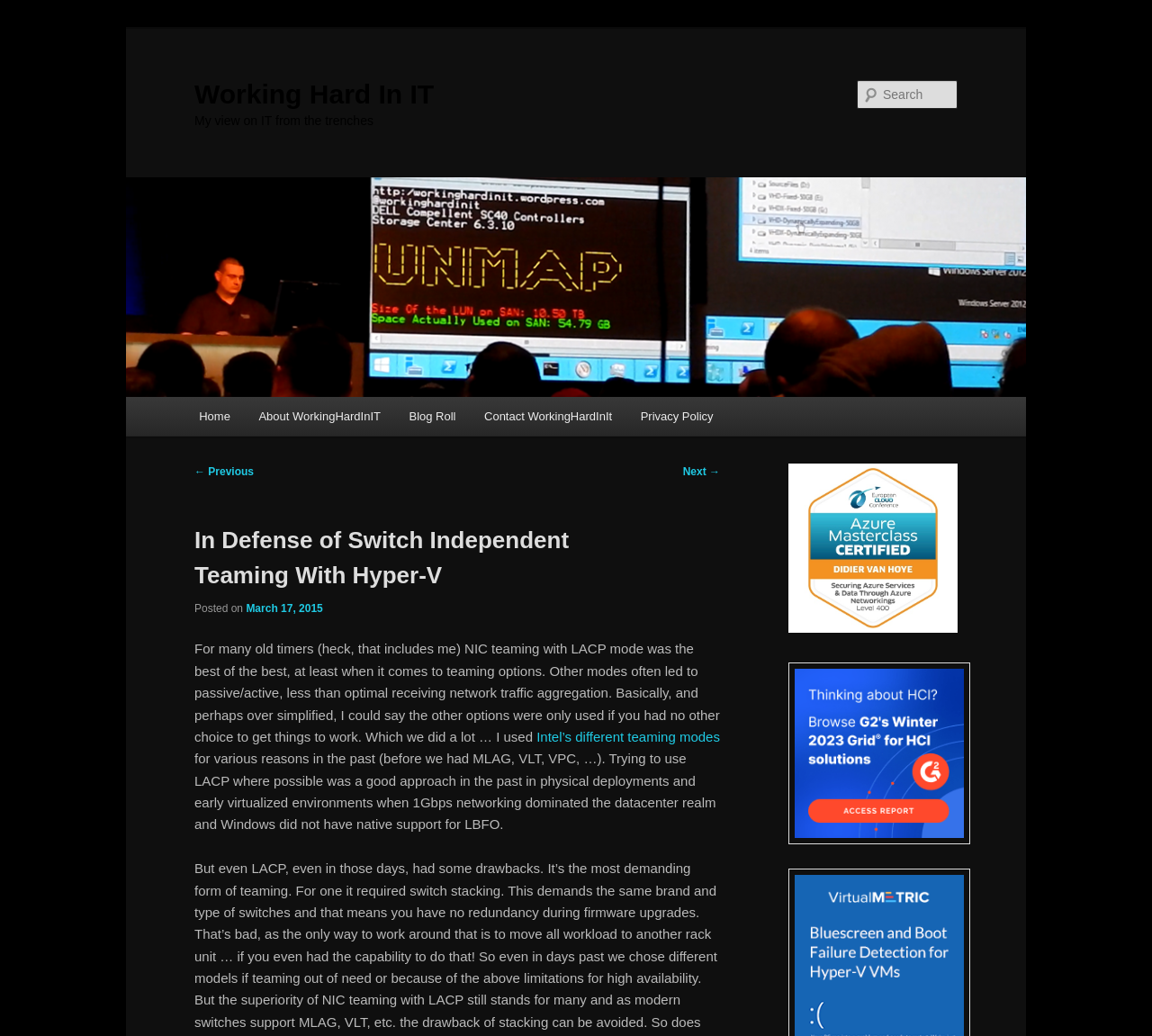Please provide the bounding box coordinates for the element that needs to be clicked to perform the instruction: "Read the previous post". The coordinates must consist of four float numbers between 0 and 1, formatted as [left, top, right, bottom].

[0.169, 0.449, 0.22, 0.461]